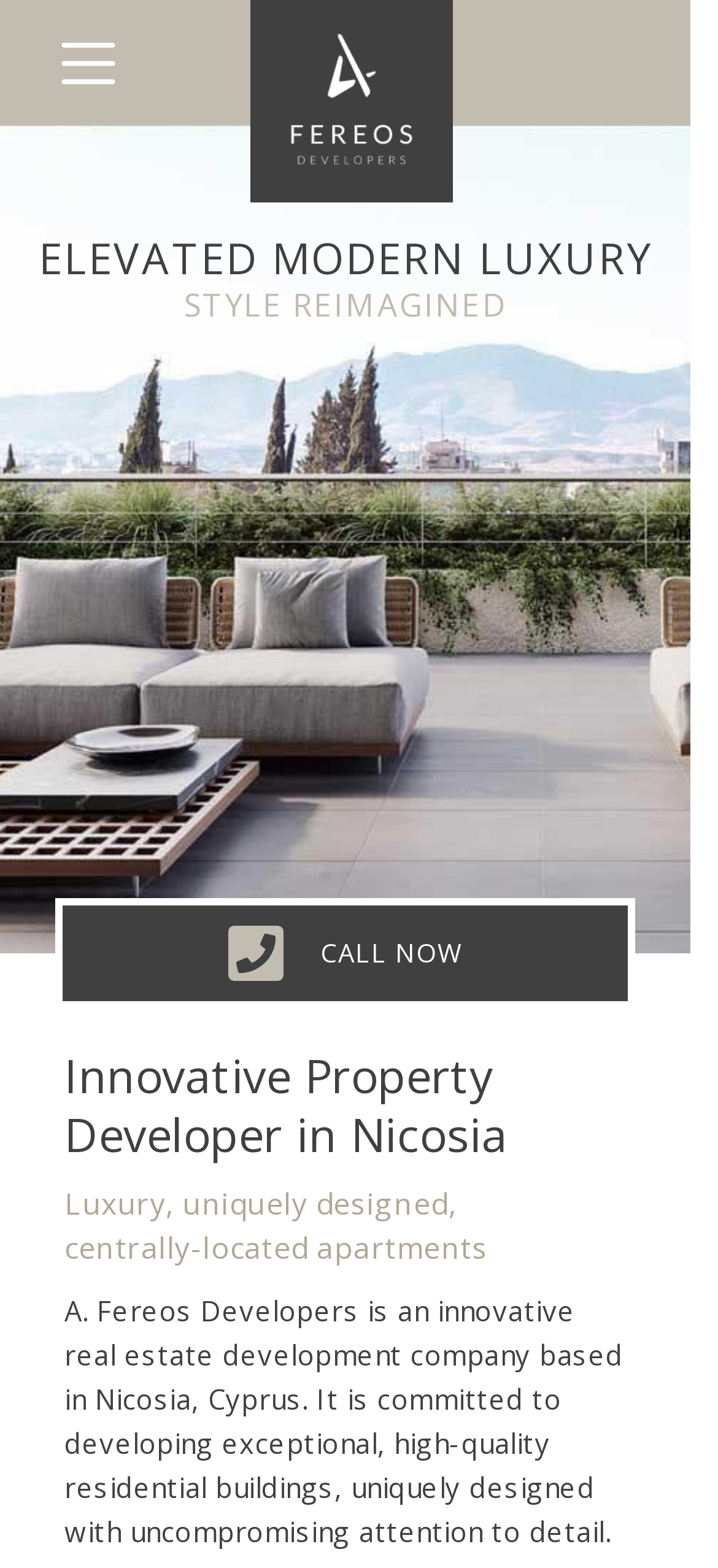Your task is to extract the text of the main heading from the webpage.

Innovative Property Developer in Nicosia